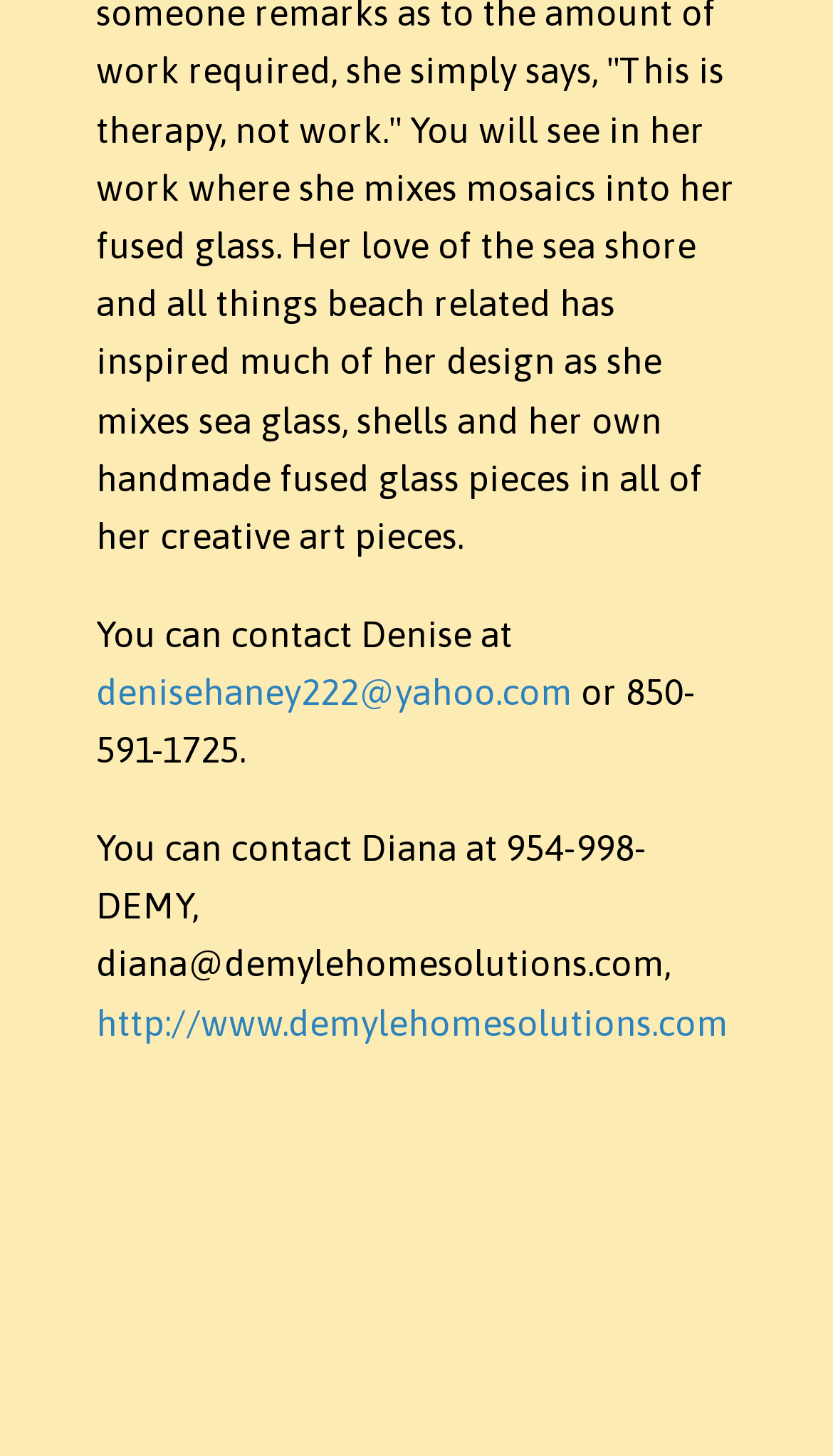Predict the bounding box coordinates for the UI element described as: "denisehaney222@yahoo.com". The coordinates should be four float numbers between 0 and 1, presented as [left, top, right, bottom].

[0.115, 0.461, 0.687, 0.49]